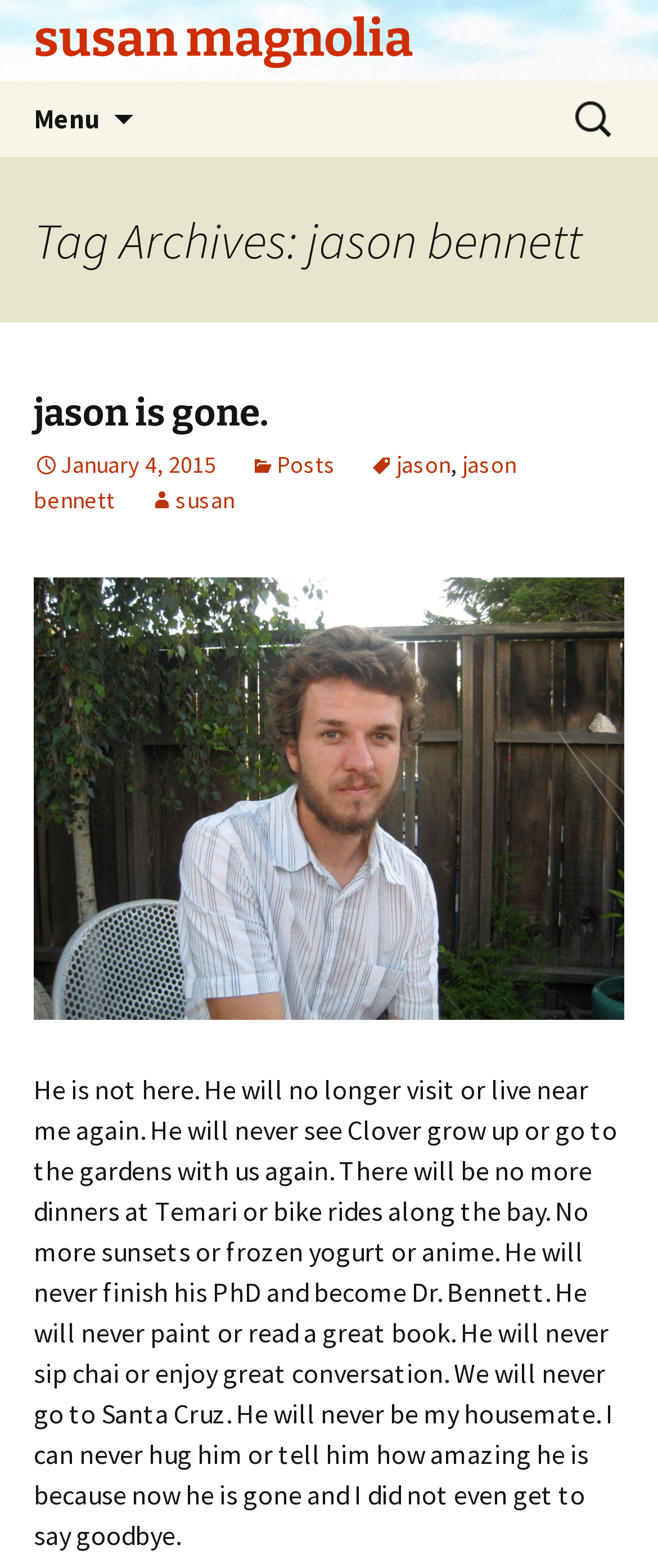What is the name of the image file?
Examine the image and give a concise answer in one word or a short phrase.

IMG_1017